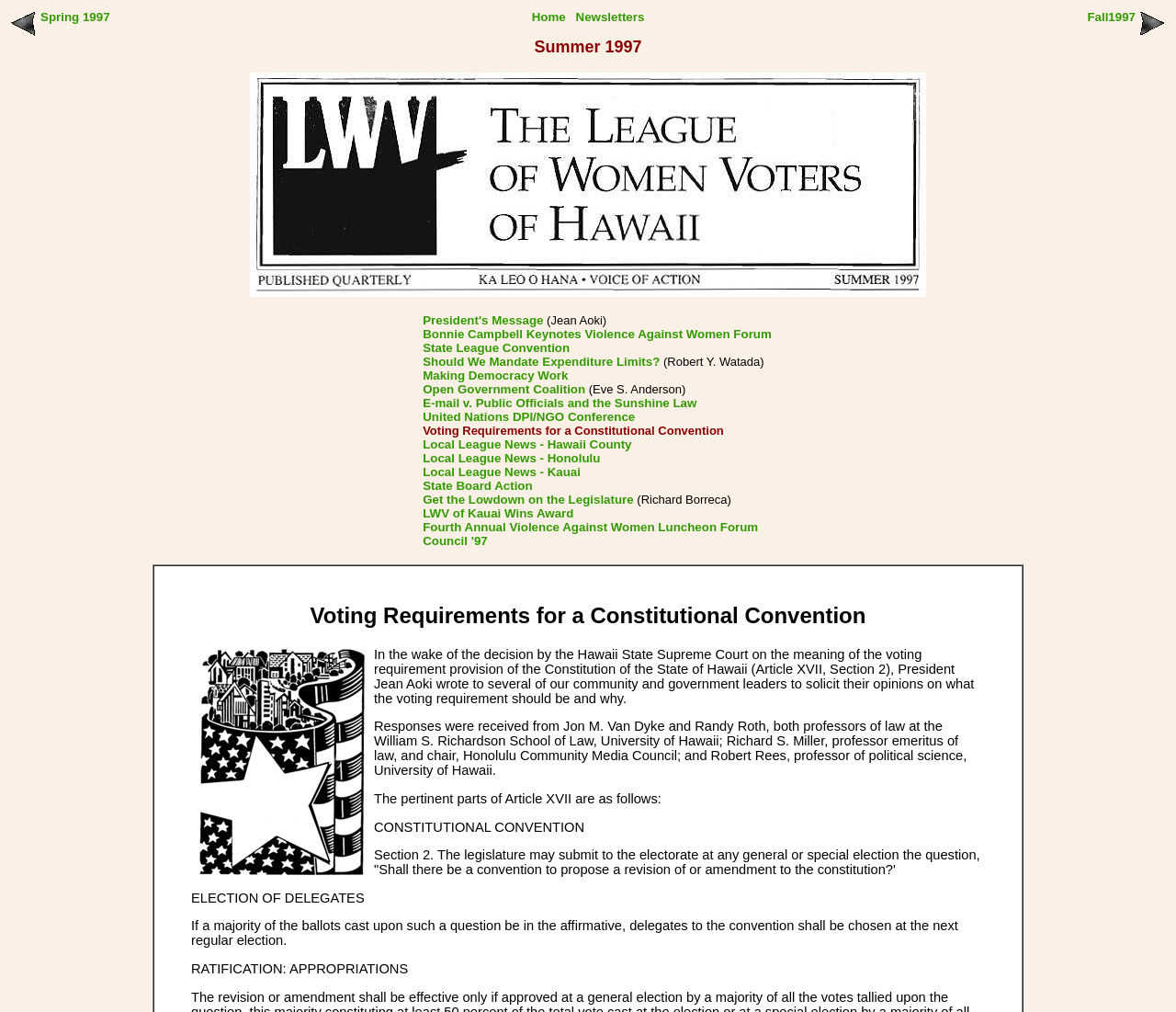Please answer the following question using a single word or phrase: What is the main topic of this webpage?

Constitutional Convention